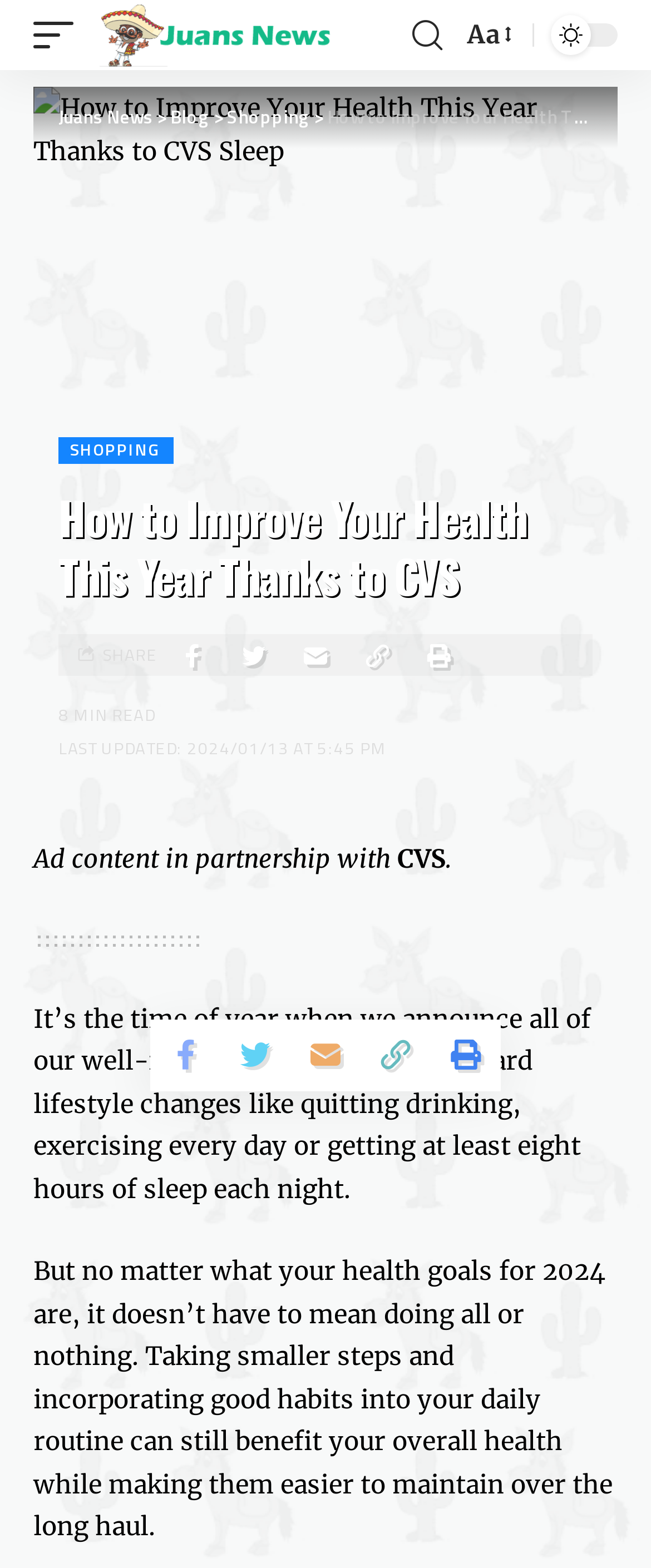What is the name of the website?
Look at the image and answer with only one word or phrase.

Juans News